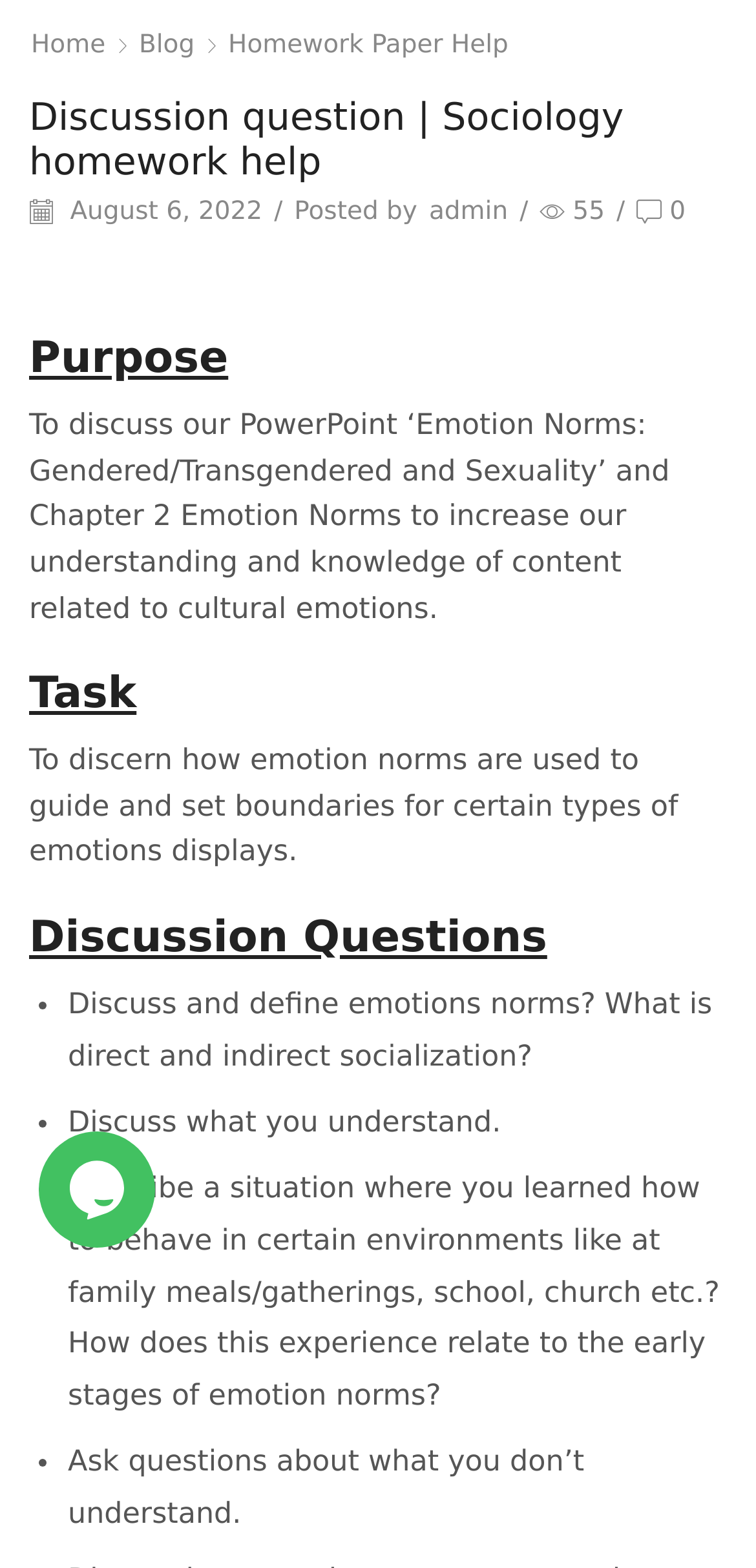What is the task of the discussion?
Using the details shown in the screenshot, provide a comprehensive answer to the question.

The task of the discussion is to discern how emotion norms are used to guide and set boundaries for certain types of emotions displays, as stated in the 'Task' section of the webpage.